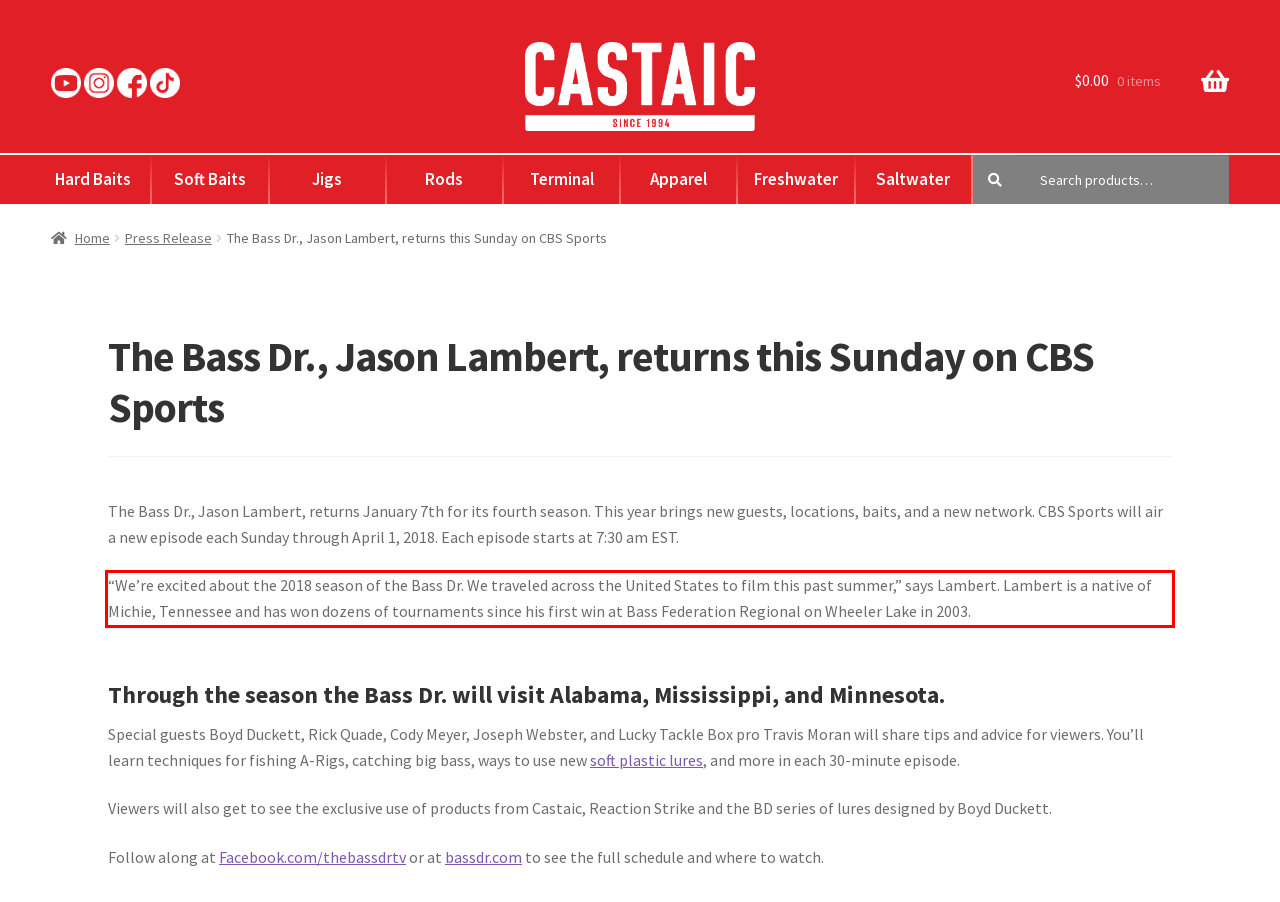Please examine the webpage screenshot containing a red bounding box and use OCR to recognize and output the text inside the red bounding box.

“We’re excited about the 2018 season of the Bass Dr. We traveled across the United States to film this past summer,” says Lambert. Lambert is a native of Michie, Tennessee and has won dozens of tournaments since his first win at Bass Federation Regional on Wheeler Lake in 2003.